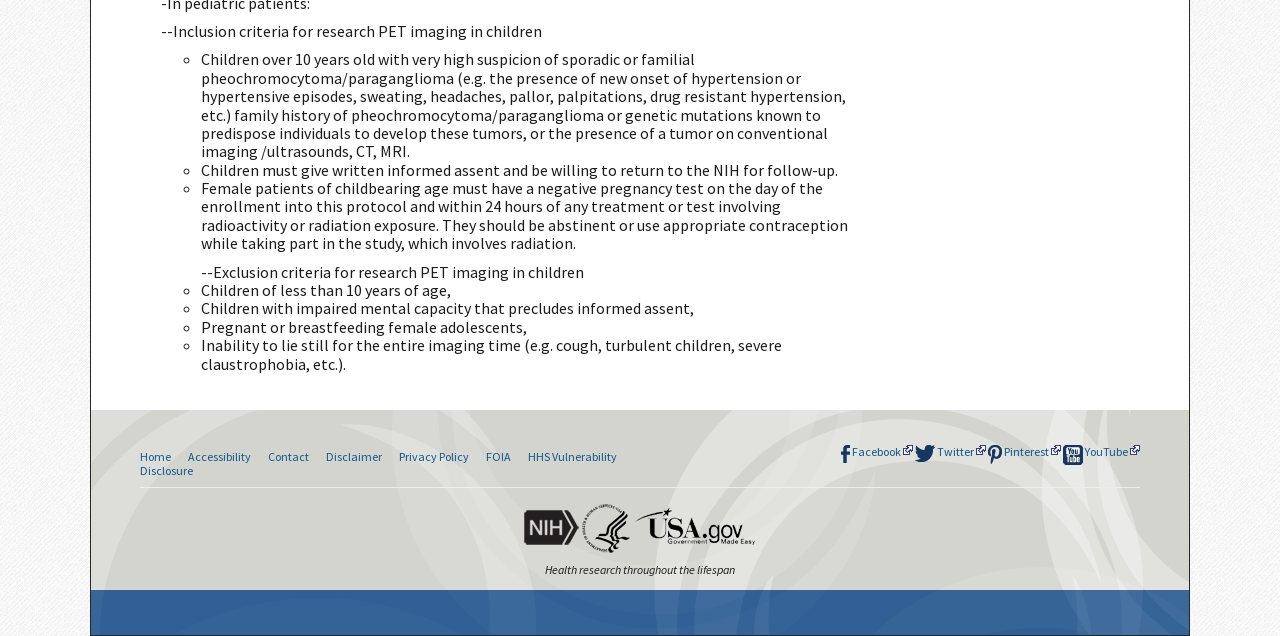Give a one-word or phrase response to the following question: Can pregnant female adolescents participate in the research?

No